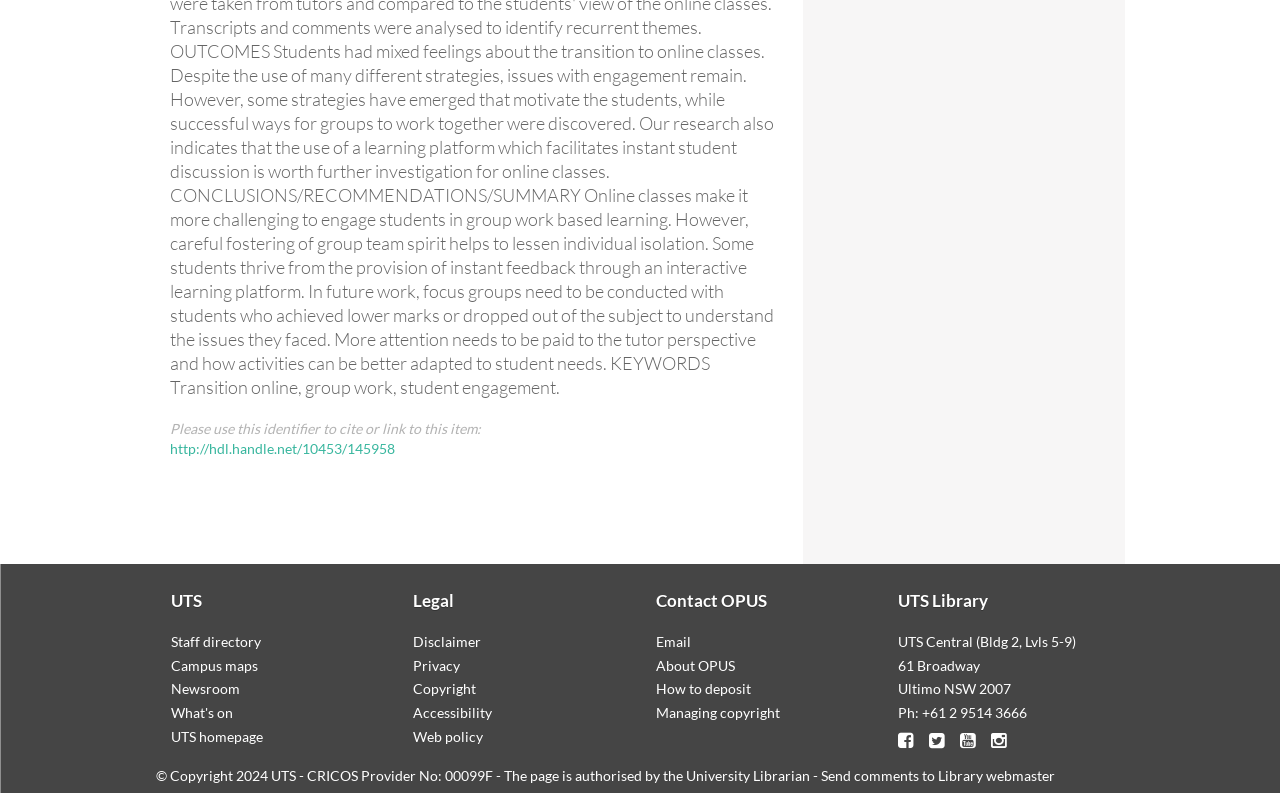Provide the bounding box coordinates of the area you need to click to execute the following instruction: "View disclaimer".

[0.323, 0.798, 0.376, 0.819]